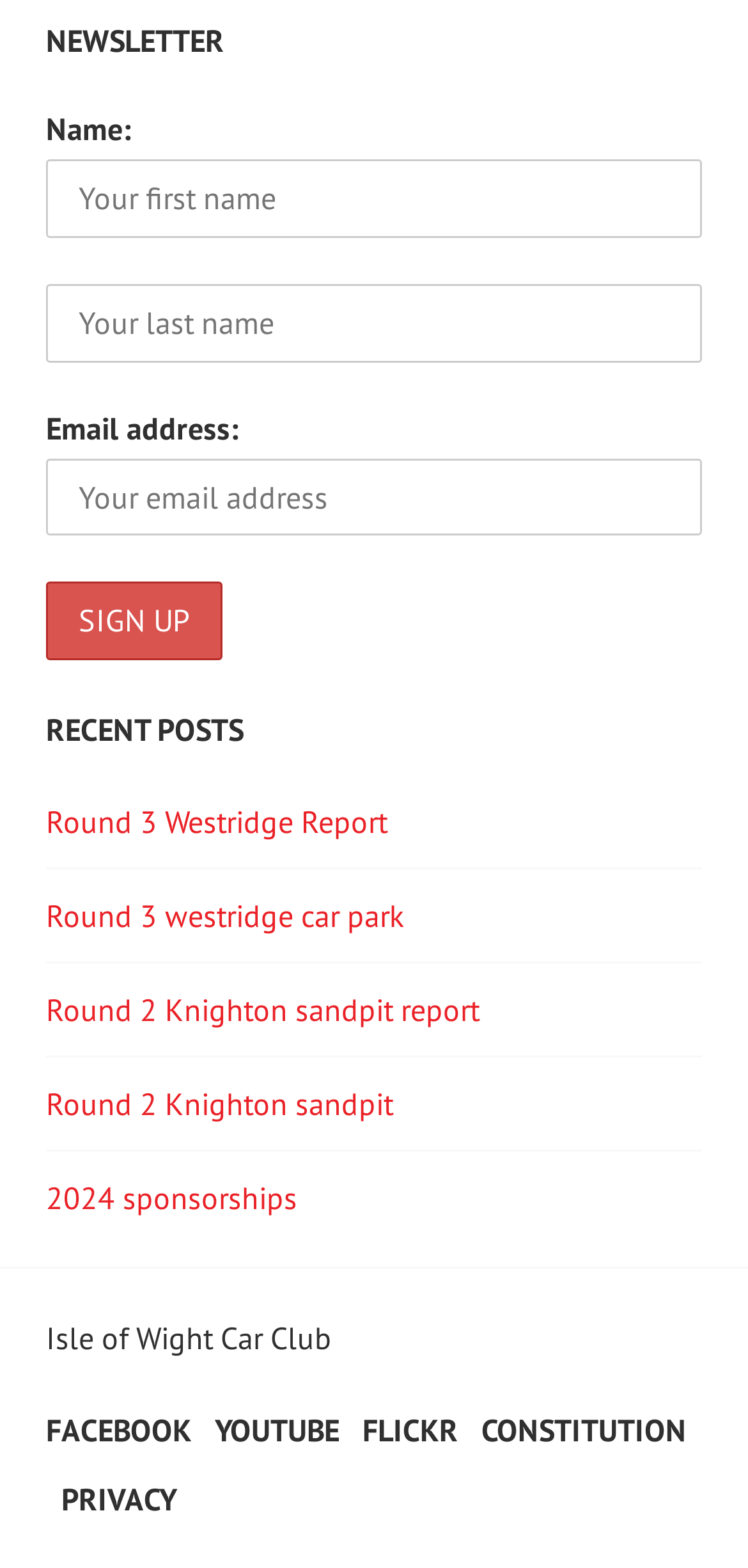Use a single word or phrase to answer the following:
What is the required field in the form?

Email address